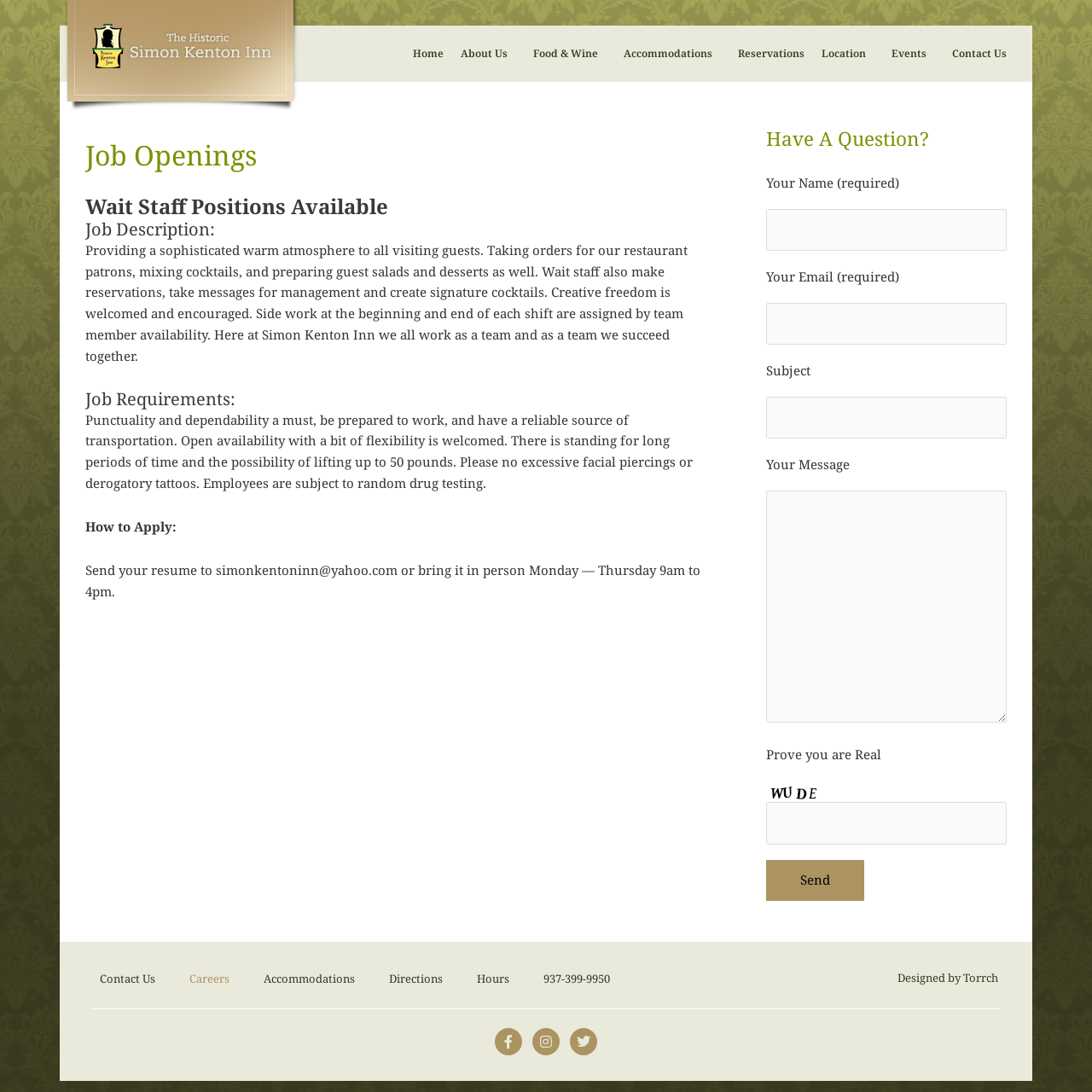Generate a comprehensive description of the contents of the webpage.

The webpage is about job openings at Simon Kenton Inn. At the top, there is a navigation menu with links to different sections of the website, including "Home", "About Us", "Food & Wine", "Accommodations", "Reservations", "Location", "Events", and "Contact Us". 

Below the navigation menu, there is a main section with a heading "Job Openings" and a subheading "Wait Staff Positions Available". The job description is provided, which includes taking orders, mixing cocktails, and preparing guest salads and desserts. The job requirements are also listed, including punctuality, dependability, and open availability. 

On the right side of the job description, there is a contact form with fields for name, email, subject, and message. Below the contact form, there is a captcha image and a "Send" button. 

At the bottom of the page, there are links to "Contact Us", "Careers", "Accommodations", "Directions", "Hours", and a phone number. There is also a link to the website designer, Torrch, and social media links to Facebook, Instagram, and Twitter.